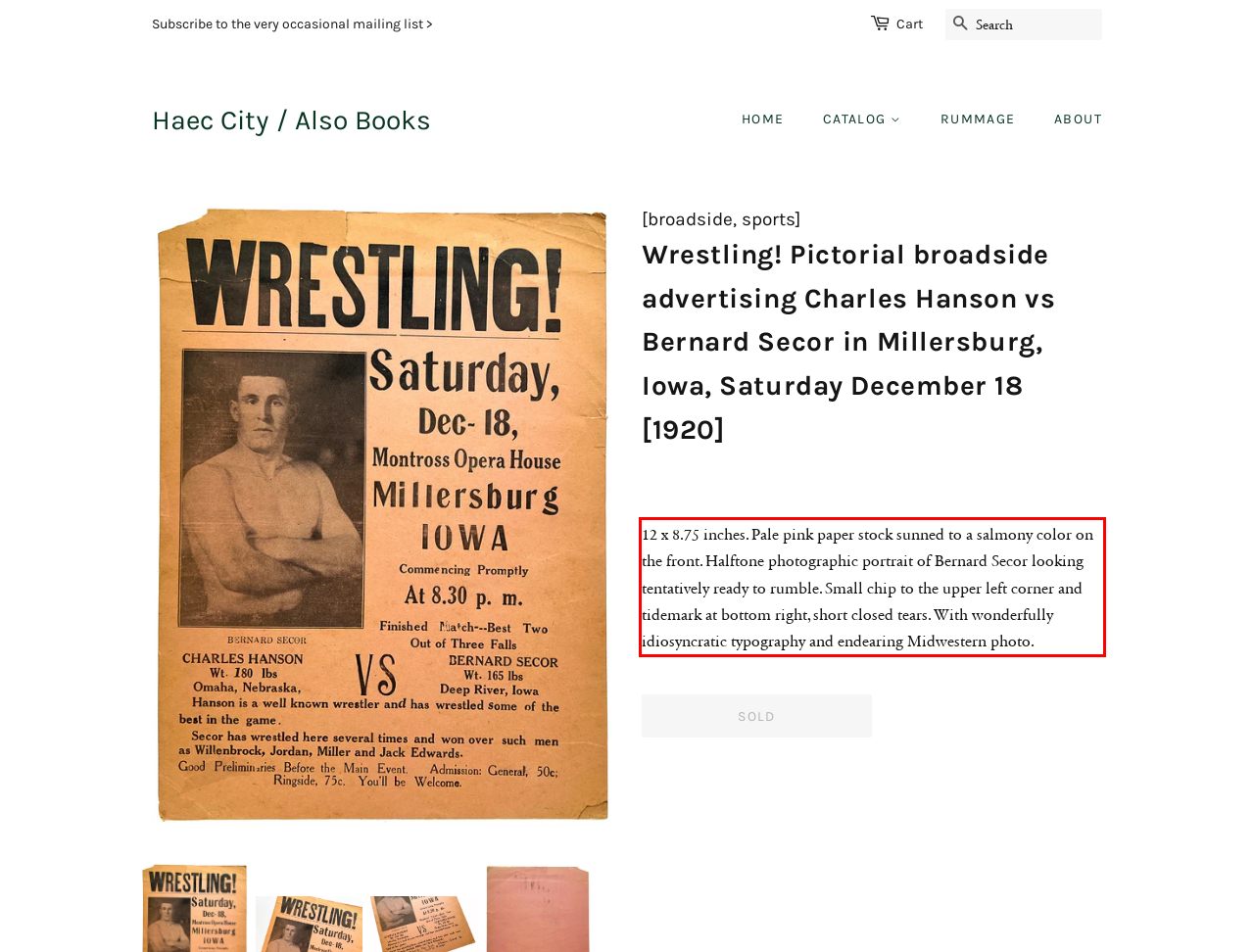Within the provided webpage screenshot, find the red rectangle bounding box and perform OCR to obtain the text content.

12 x 8.75 inches. Pale pink paper stock sunned to a salmony color on the front. Halftone photographic portrait of Bernard Secor looking tentatively ready to rumble. Small chip to the upper left corner and tidemark at bottom right, short closed tears. With wonderfully idiosyncratic typography and endearing Midwestern photo.